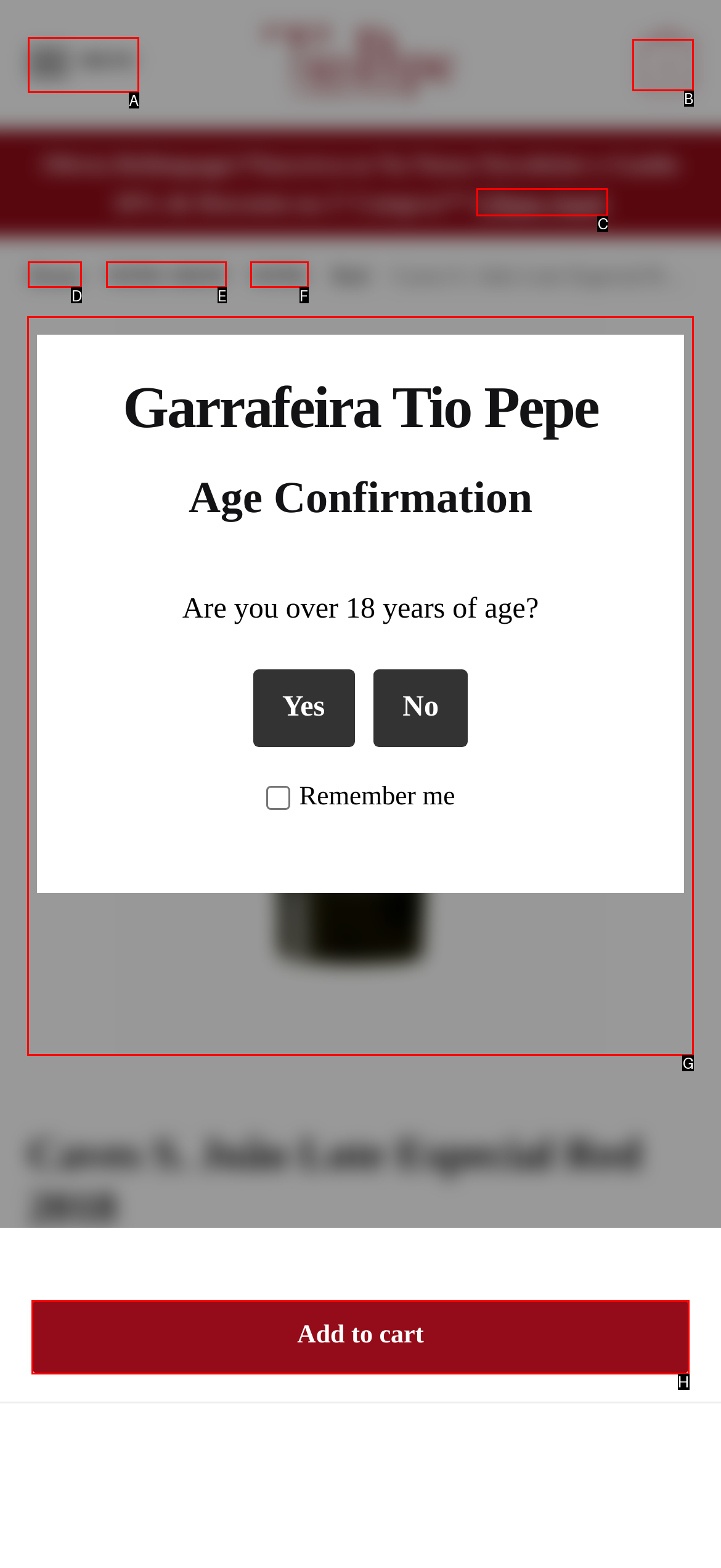Identify the correct UI element to click for this instruction: Zoom in the image
Respond with the appropriate option's letter from the provided choices directly.

G